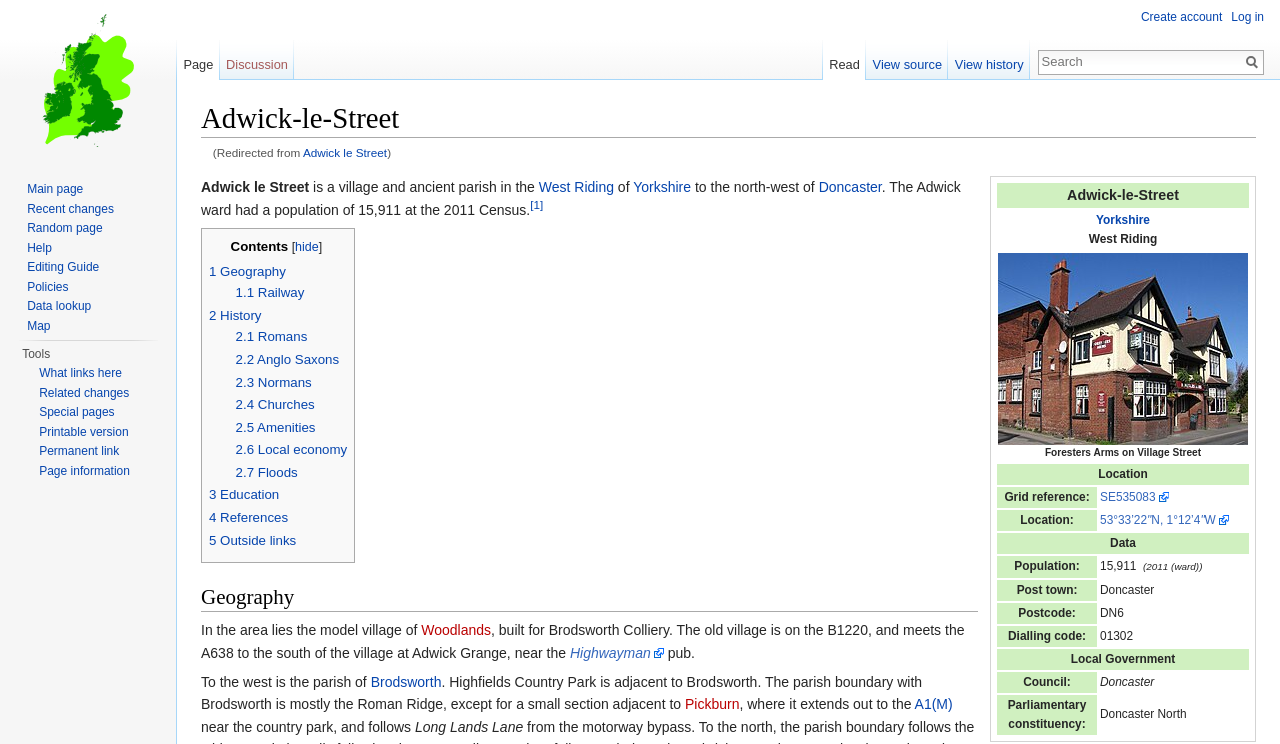Please use the details from the image to answer the following question comprehensively:
What is the population of Adwick ward according to the 2011 Census?

The webpage mentions 'The Adwick ward had a population of 15,911 at the 2011 Census' in the text, providing the population figure.